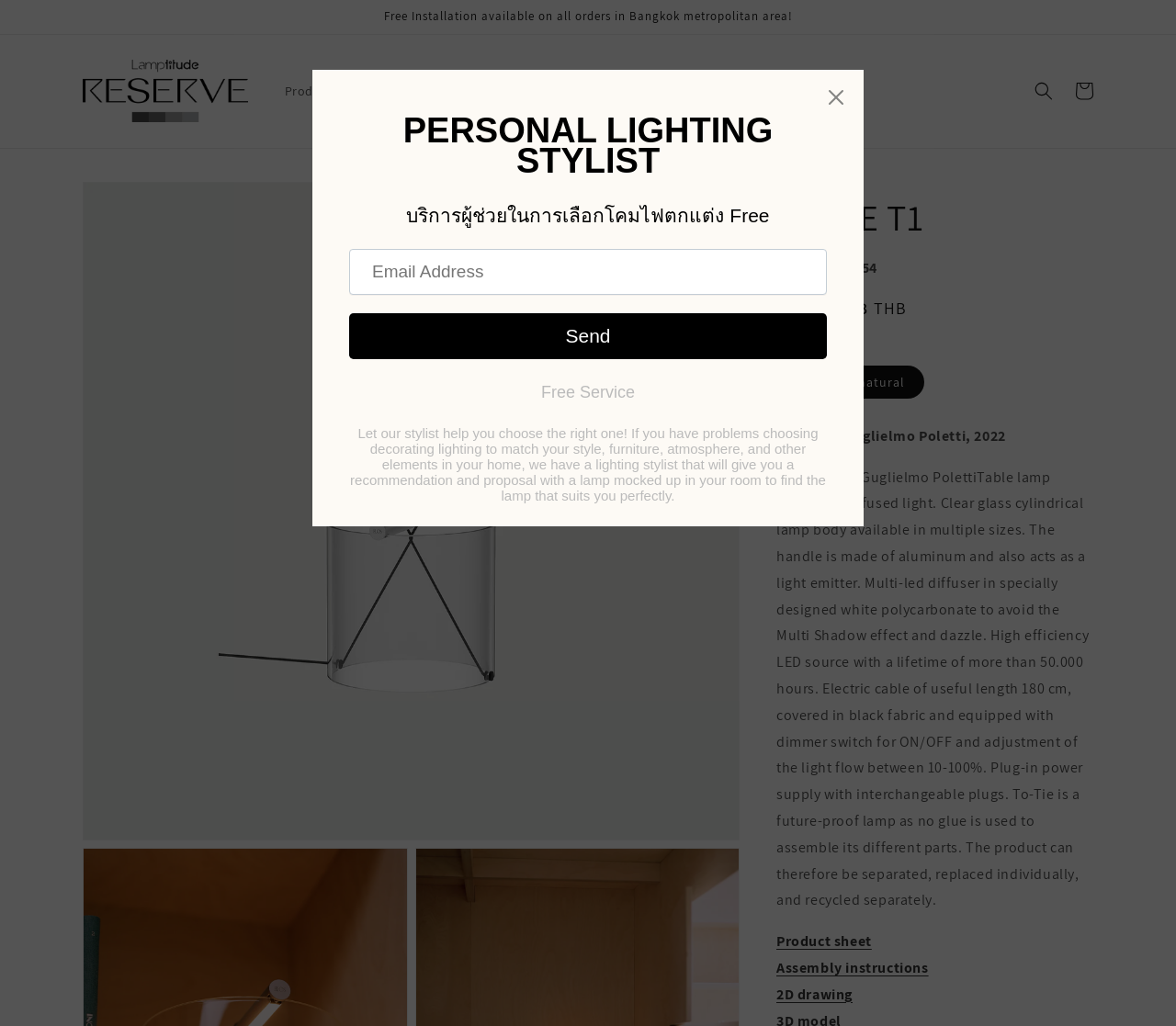Specify the bounding box coordinates of the element's region that should be clicked to achieve the following instruction: "Go to the Cart". The bounding box coordinates consist of four float numbers between 0 and 1, in the format [left, top, right, bottom].

[0.905, 0.069, 0.939, 0.109]